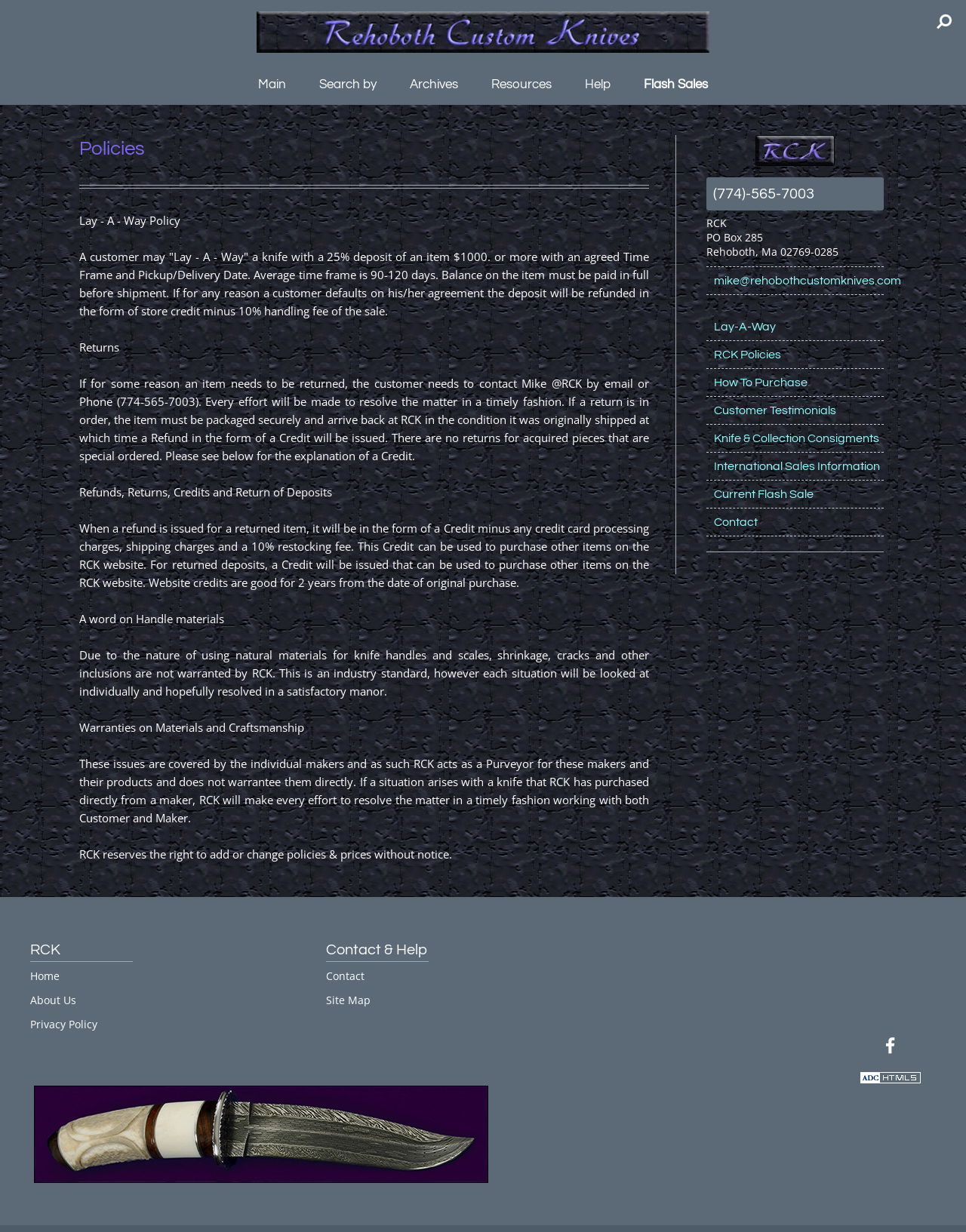From the element description: "alt="Site Map"", extract the bounding box coordinates of the UI element. The coordinates should be expressed as four float numbers between 0 and 1, in the order [left, top, right, bottom].

[0.963, 0.007, 0.991, 0.029]